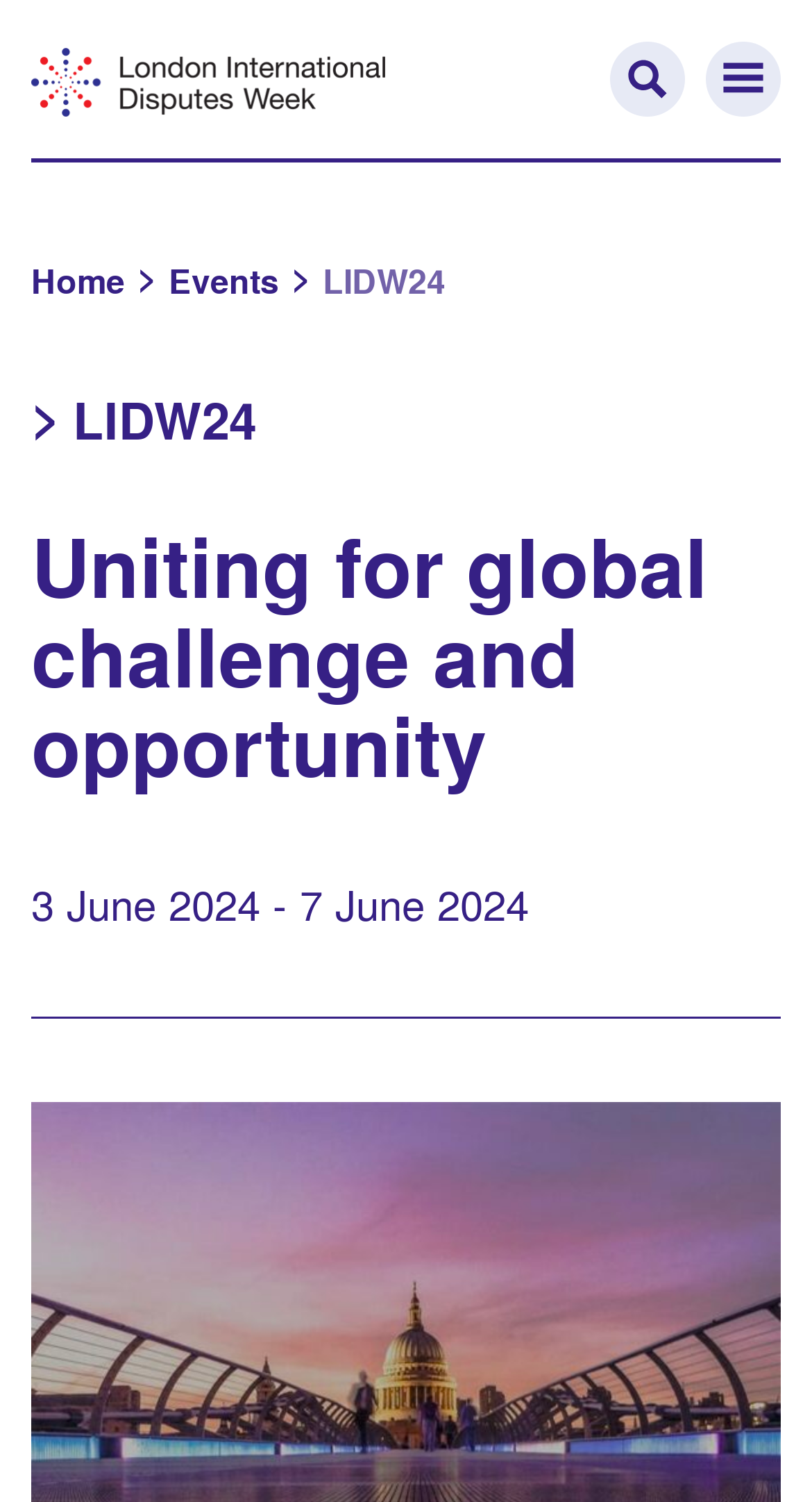Using the information in the image, could you please answer the following question in detail:
What is the name of the event?

The name of the event can be inferred from the static text 'LIDW24' located at the top of the webpage, which is also part of the navigation menu.